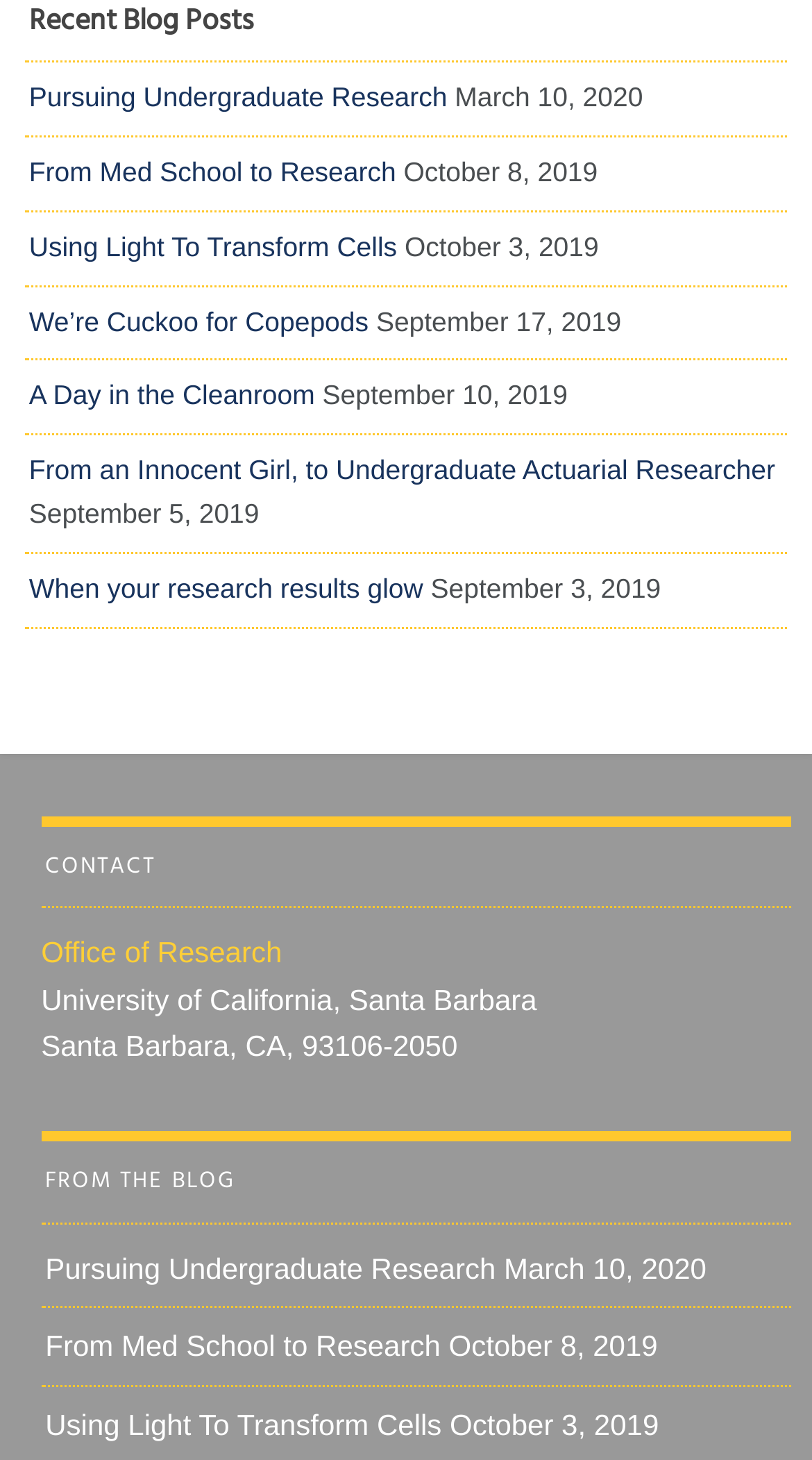Locate the bounding box coordinates of the element you need to click to accomplish the task described by this instruction: "read 'March 10, 2020'".

[0.56, 0.056, 0.792, 0.077]